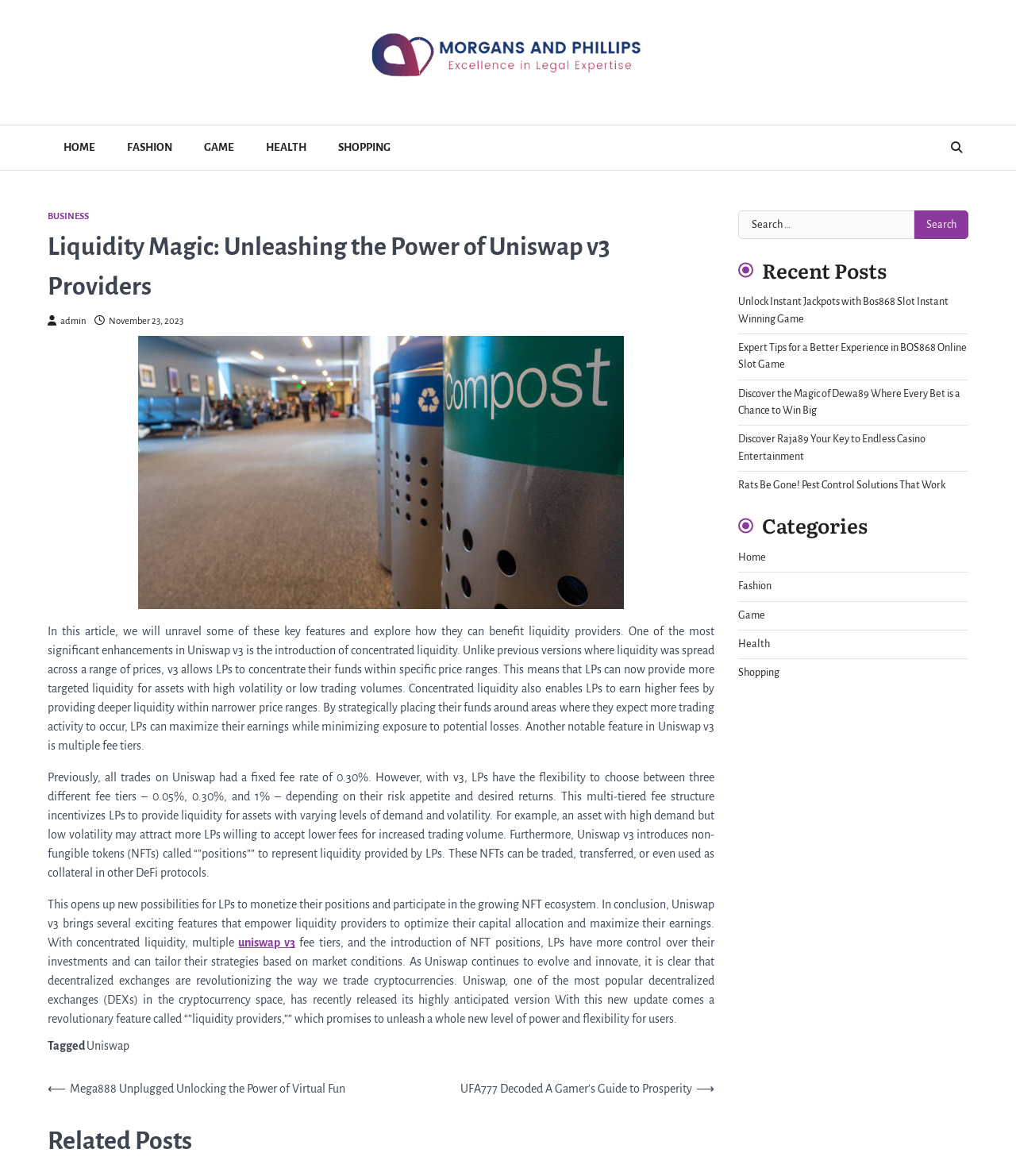Please identify the bounding box coordinates of the region to click in order to complete the task: "Read the article about Uniswap v3". The coordinates must be four float numbers between 0 and 1, specified as [left, top, right, bottom].

[0.047, 0.193, 0.703, 0.261]